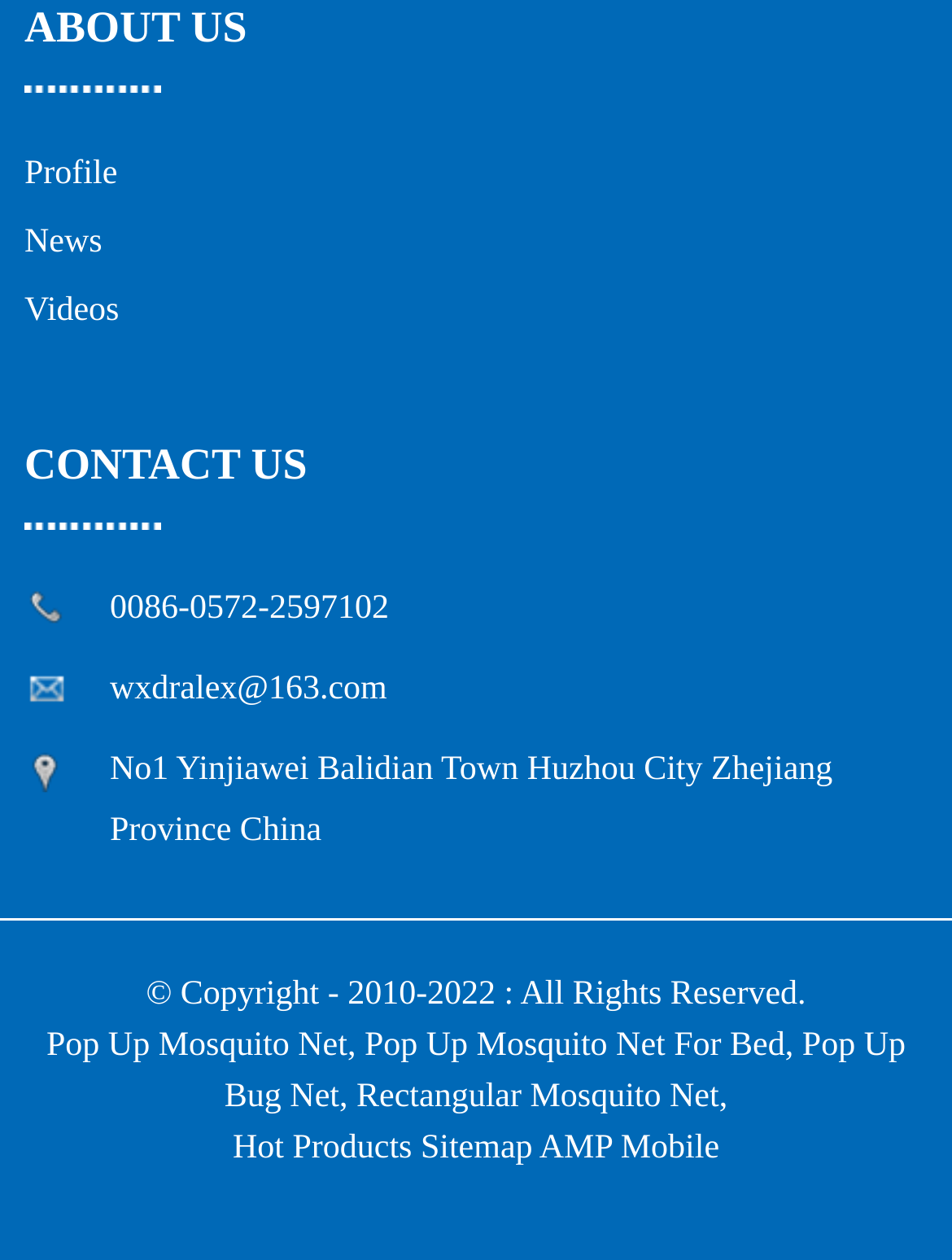Please predict the bounding box coordinates of the element's region where a click is necessary to complete the following instruction: "view hot products". The coordinates should be represented by four float numbers between 0 and 1, i.e., [left, top, right, bottom].

[0.244, 0.897, 0.433, 0.926]